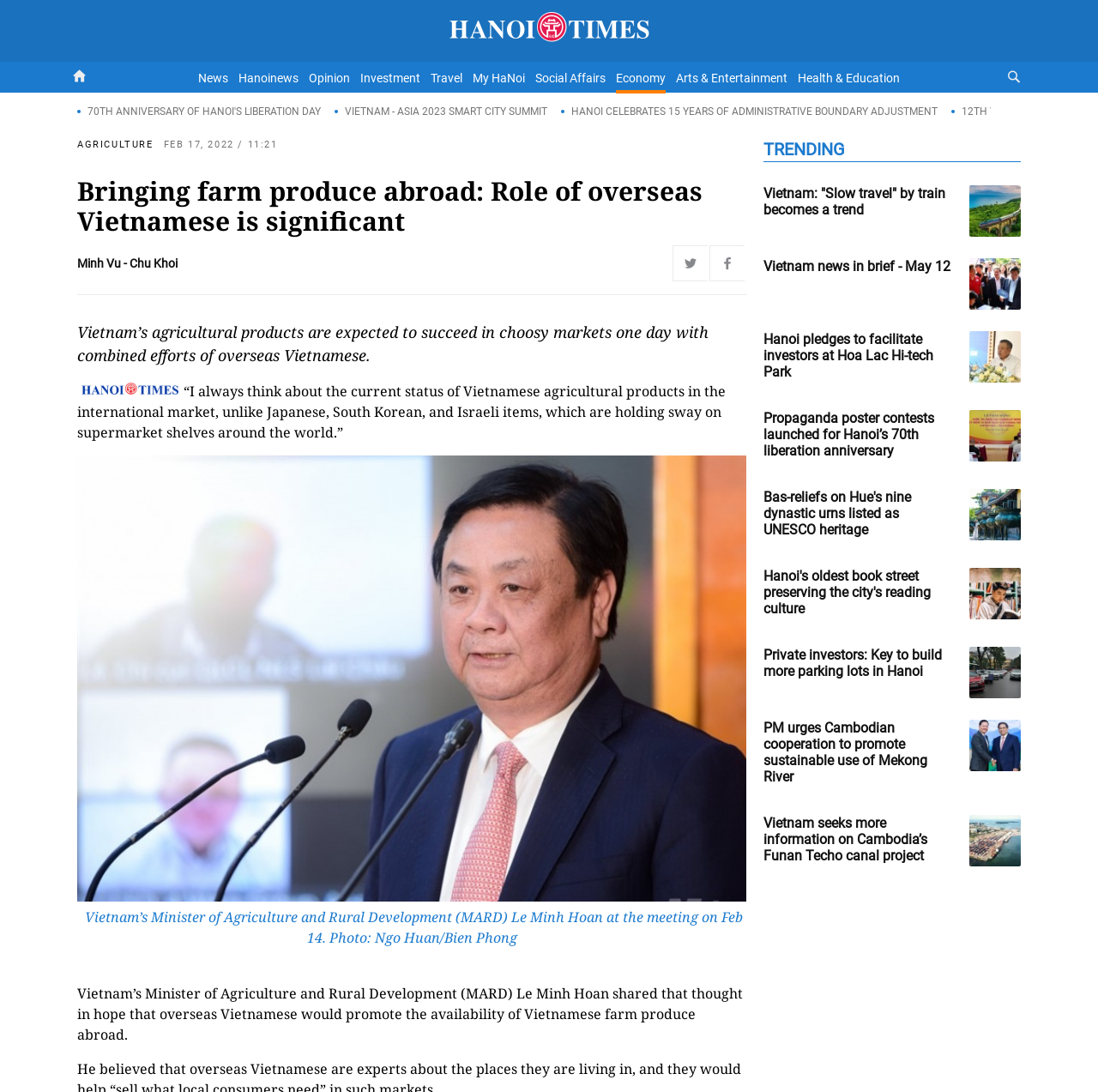Please determine the bounding box coordinates of the element to click in order to execute the following instruction: "Read the 'Wednesday has arrived' post". The coordinates should be four float numbers between 0 and 1, specified as [left, top, right, bottom].

None